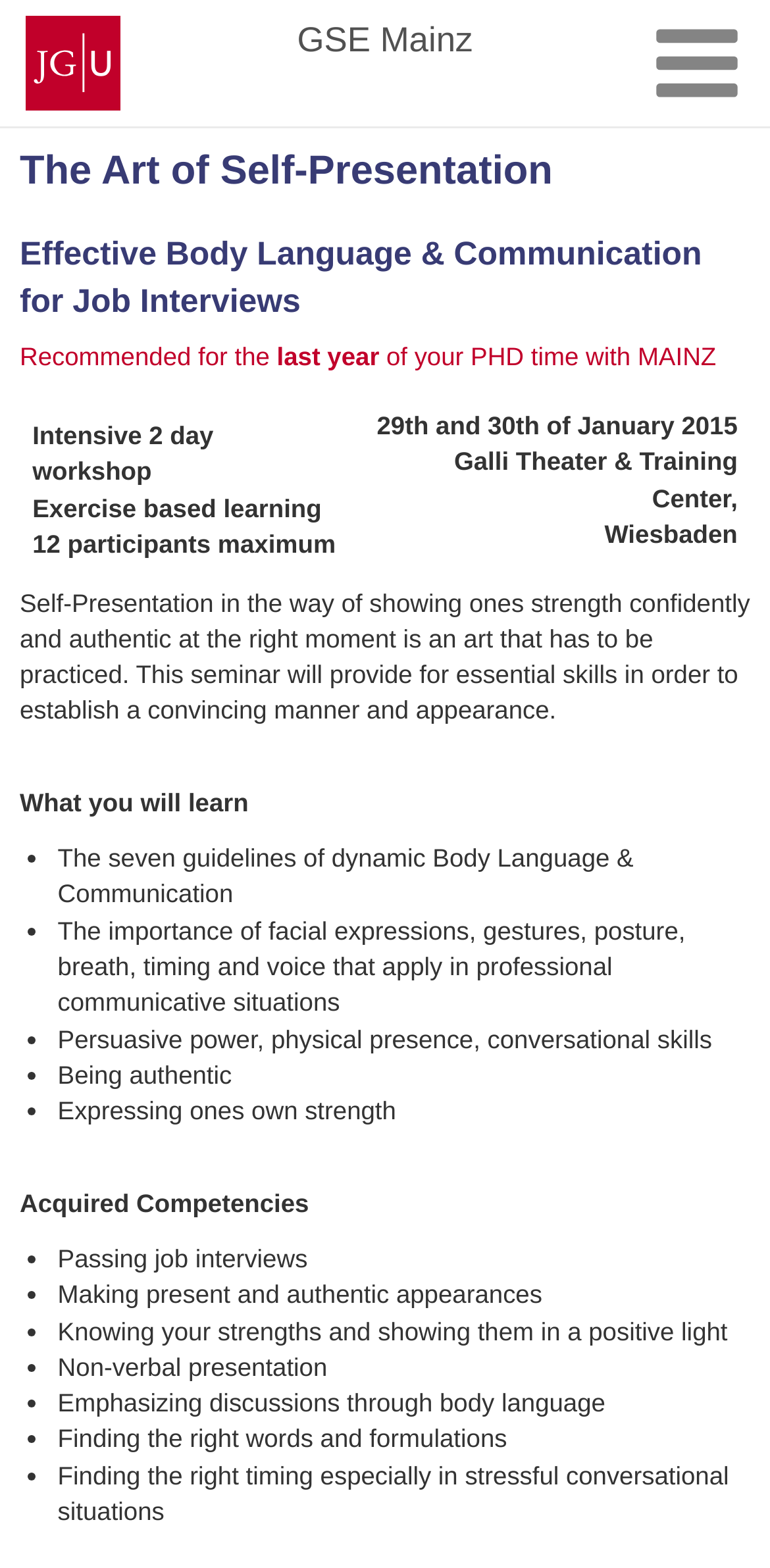Provide the text content of the webpage's main heading.

The Art of Self-Presentation